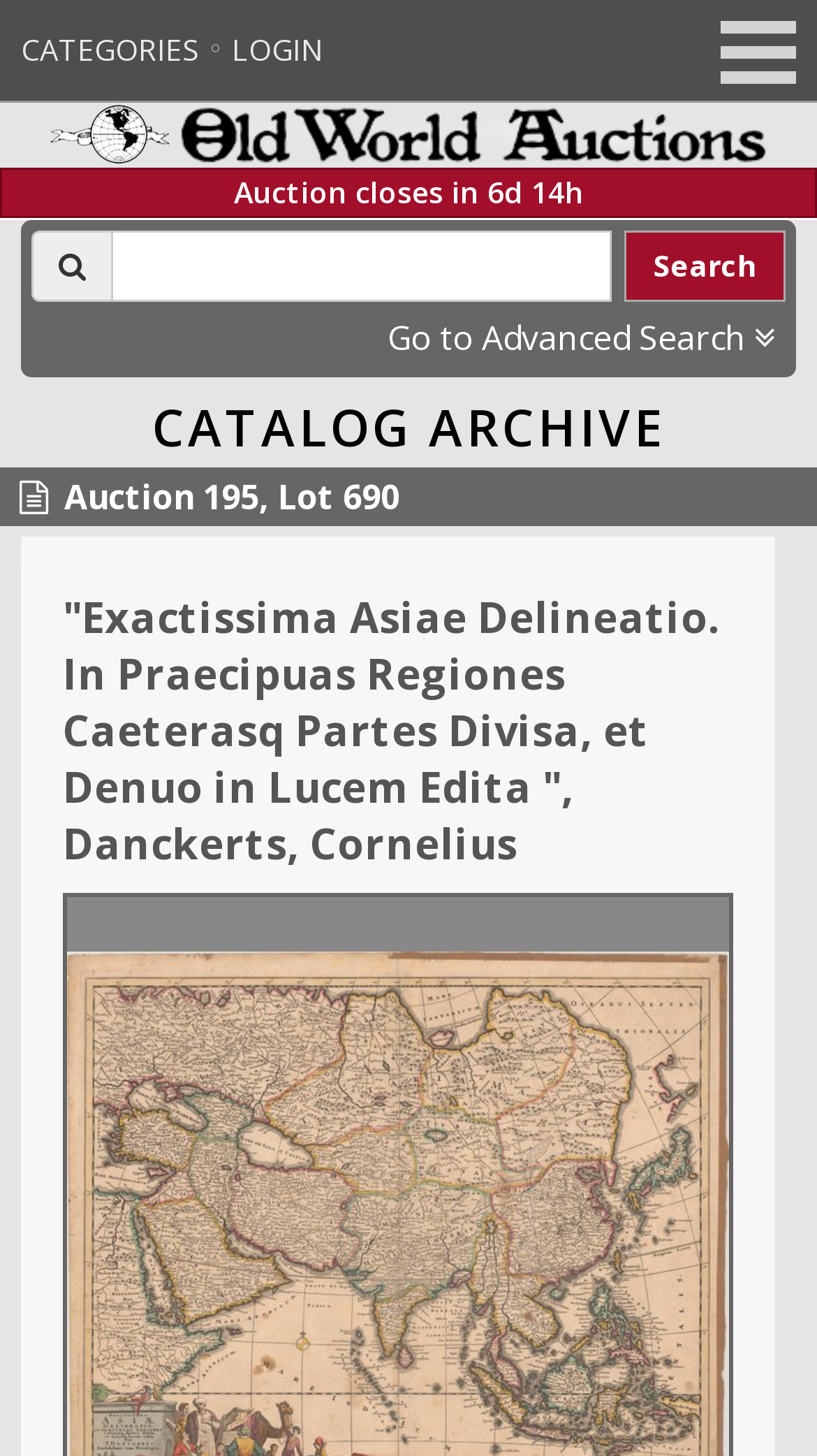Articulate a complete and detailed caption of the webpage elements.

This webpage appears to be an auction listing page, specifically for Lot 690 of Auction 195. At the top left, there are three links: "CATEGORIES", "LOGIN", and an empty link. To the right of these links, there is a button labeled "Open Menu". Below these elements, there is a large horizontal banner with two images, taking up most of the width of the page.

Below the banner, there is a countdown timer indicating that the auction closes in 6 days, 14 hours. Next to the timer, there is a search bar with a "Search" button to its right. Below the search bar, there is a link to "Advanced Search" with an icon.

The main content of the page is divided into two sections. On the left, there is a heading "CATALOG ARCHIVE" and below it, a title "Auction 195, Lot 690". On the right, there is a detailed description of the auction item, which is an antique map titled "Exactissima Asiae Delineatio. In Praecipuas Regiones Caeterasq Partes Divisa, et Denuo in Lucem Edita" by Danckerts, Cornelius.